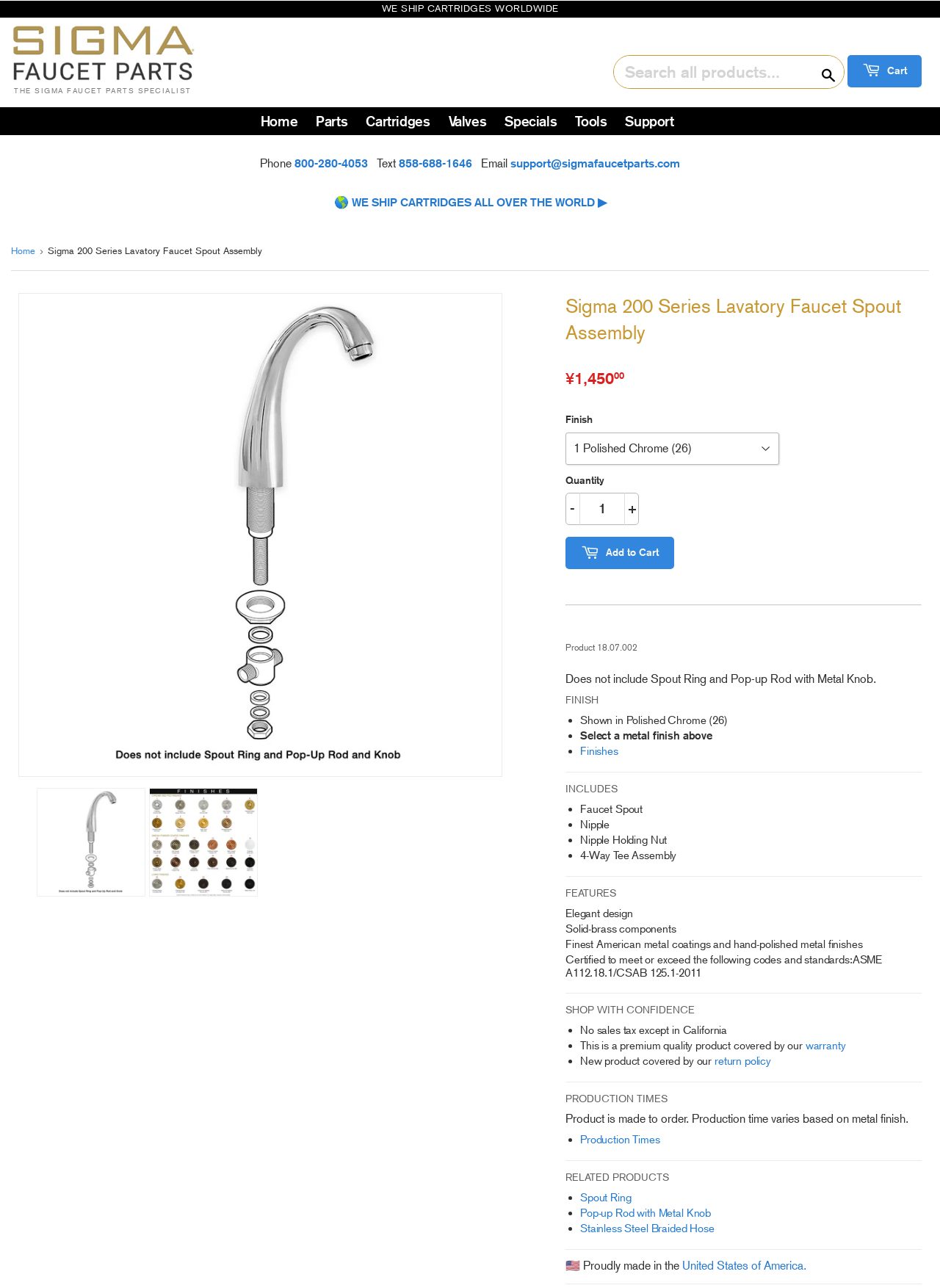Please find and report the bounding box coordinates of the element to click in order to perform the following action: "Click on the Sigma Faucet Parts link". The coordinates should be expressed as four float numbers between 0 and 1, in the format [left, top, right, bottom].

[0.012, 0.019, 0.5, 0.075]